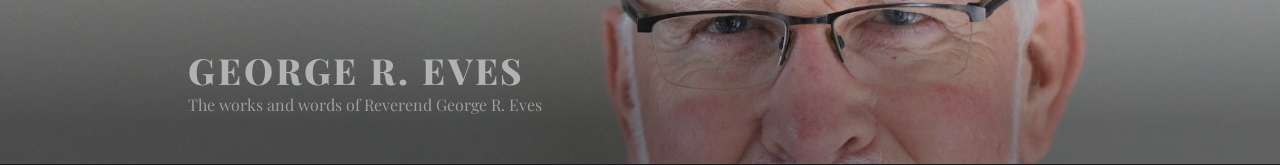Please give a succinct answer using a single word or phrase:
What is Reverend George R. Eves' affiliation?

Anglican Church